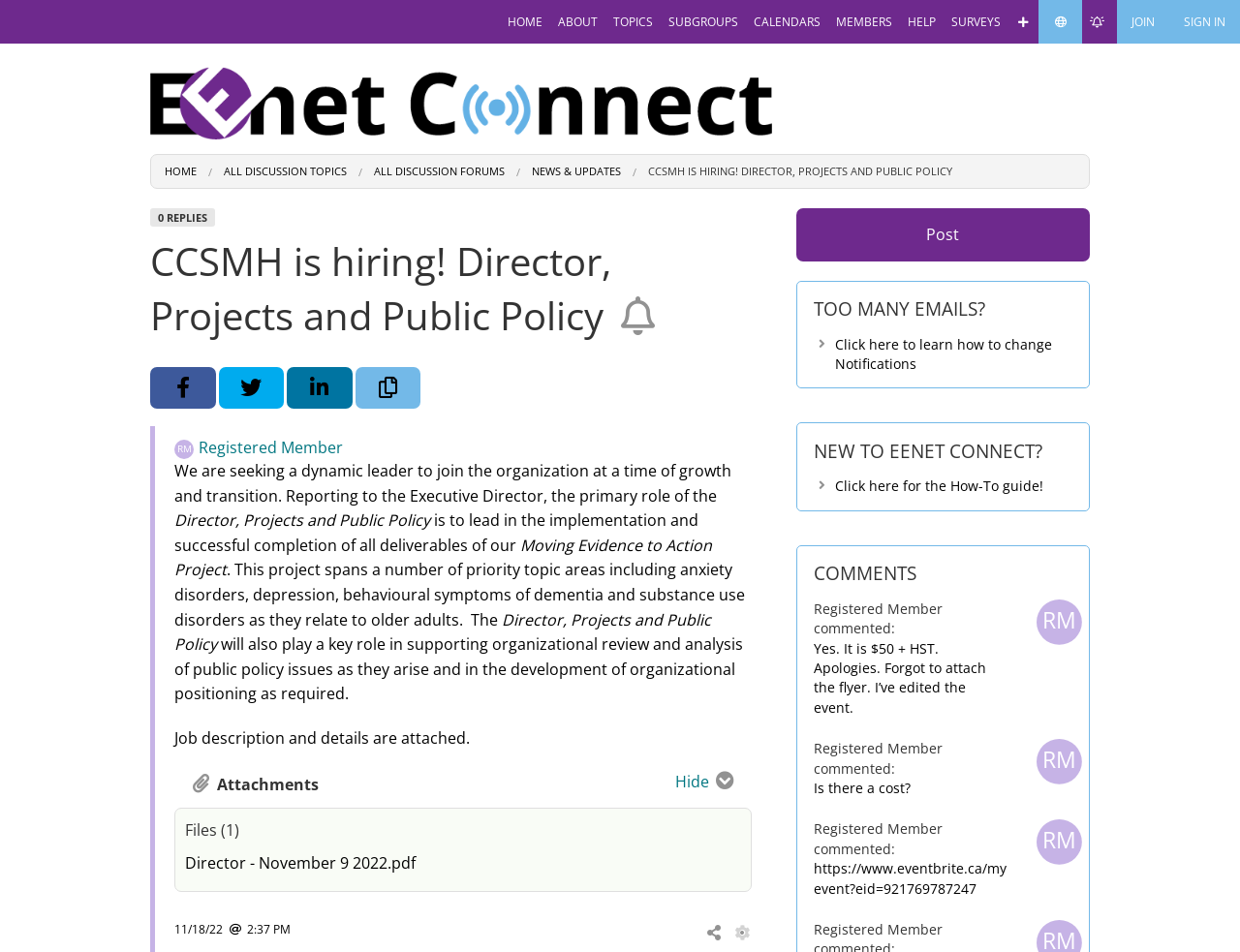Answer the following in one word or a short phrase: 
What is the job title being hired for?

Director, Projects and Public Policy